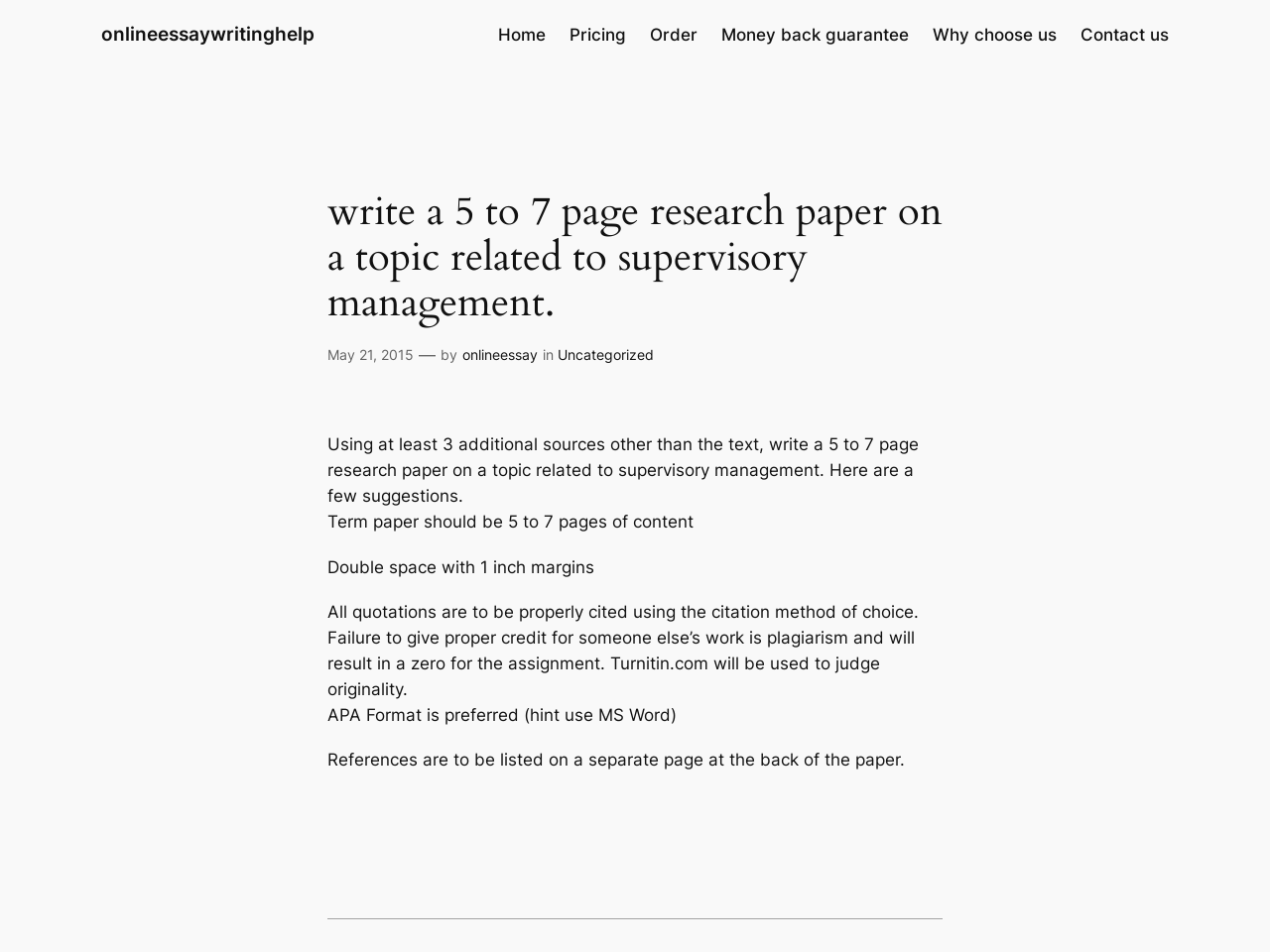What is the purpose of Turnitin.com?
Please describe in detail the information shown in the image to answer the question.

The webpage mentions that Turnitin.com will be used to judge the originality of the assignment, implying that it is a plagiarism detection tool.